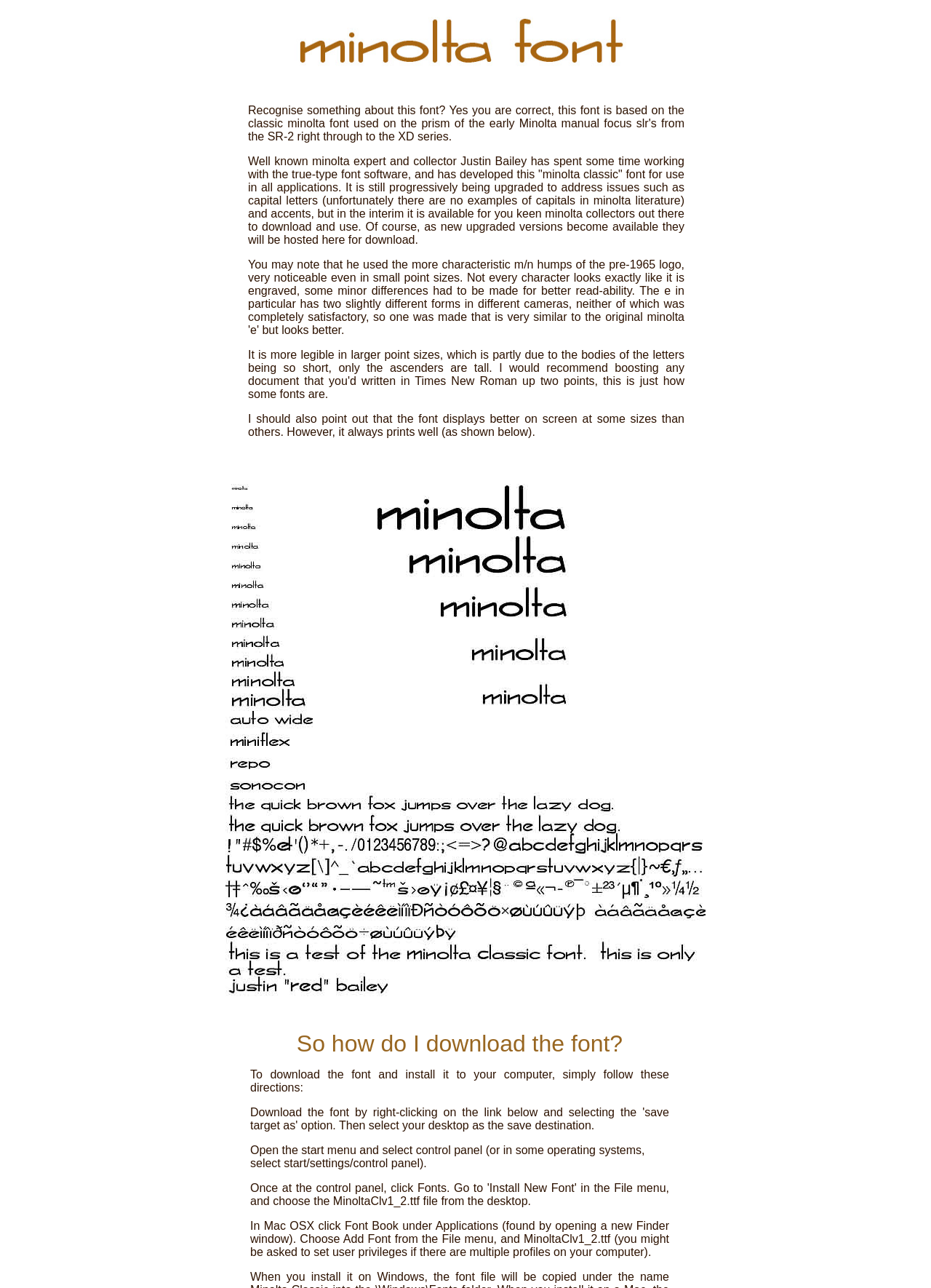What is the issue with capital letters in the font?
From the screenshot, supply a one-word or short-phrase answer.

No examples in Minolta literature